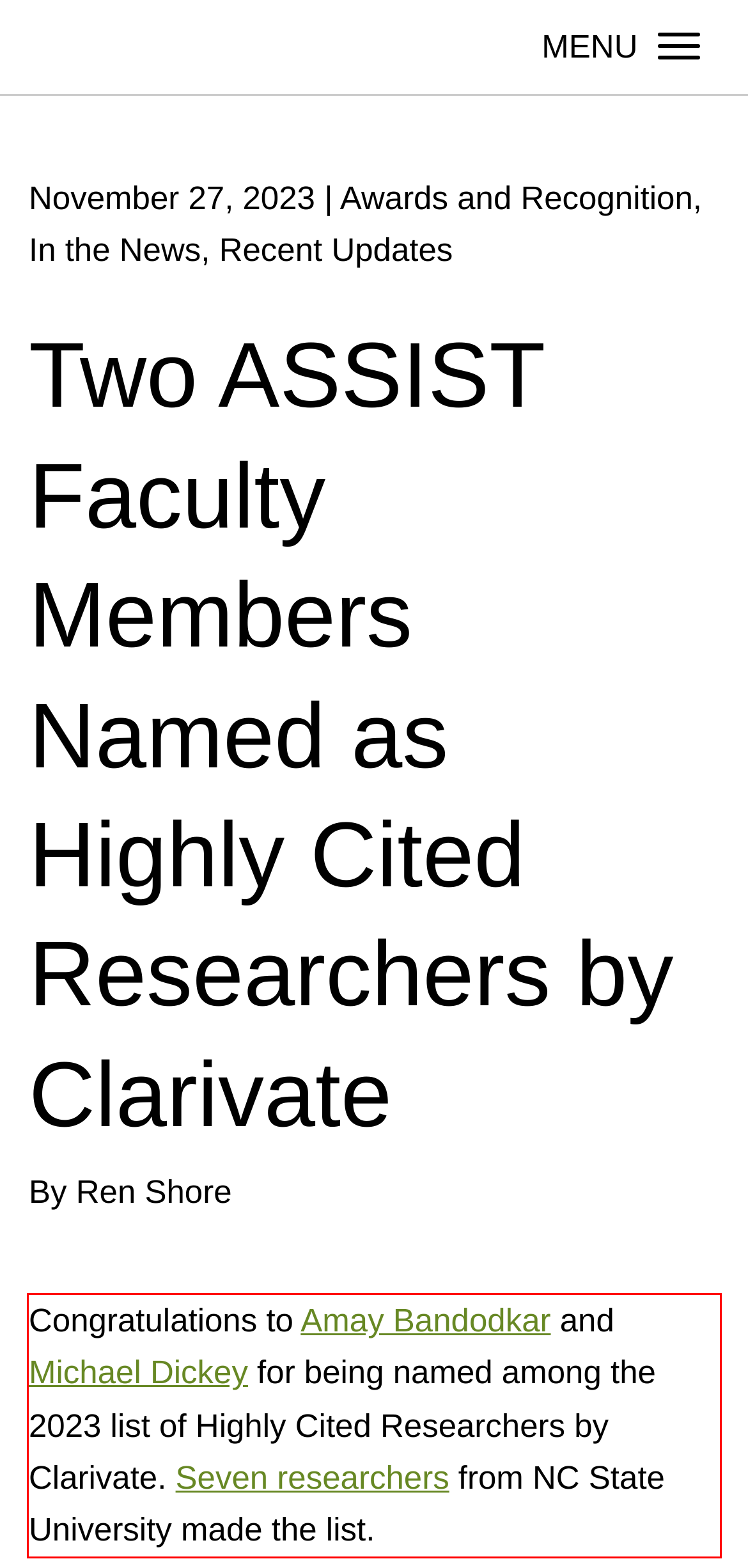You have a screenshot of a webpage with a UI element highlighted by a red bounding box. Use OCR to obtain the text within this highlighted area.

Congratulations to Amay Bandodkar and Michael Dickey for being named among the 2023 list of Highly Cited Researchers by Clarivate. Seven researchers from NC State University made the list.